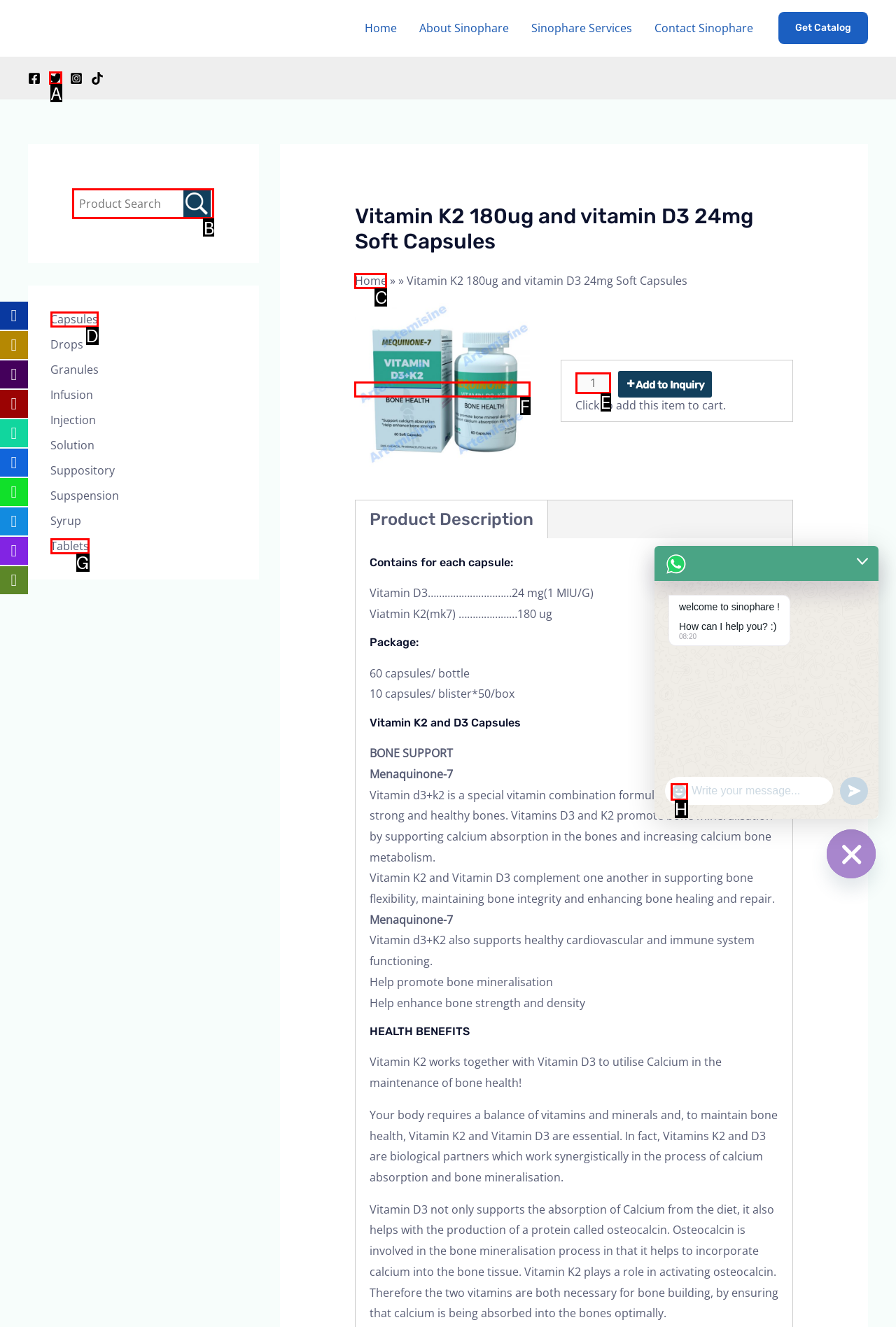Choose the letter of the element that should be clicked to complete the task: Search for a product
Answer with the letter from the possible choices.

B